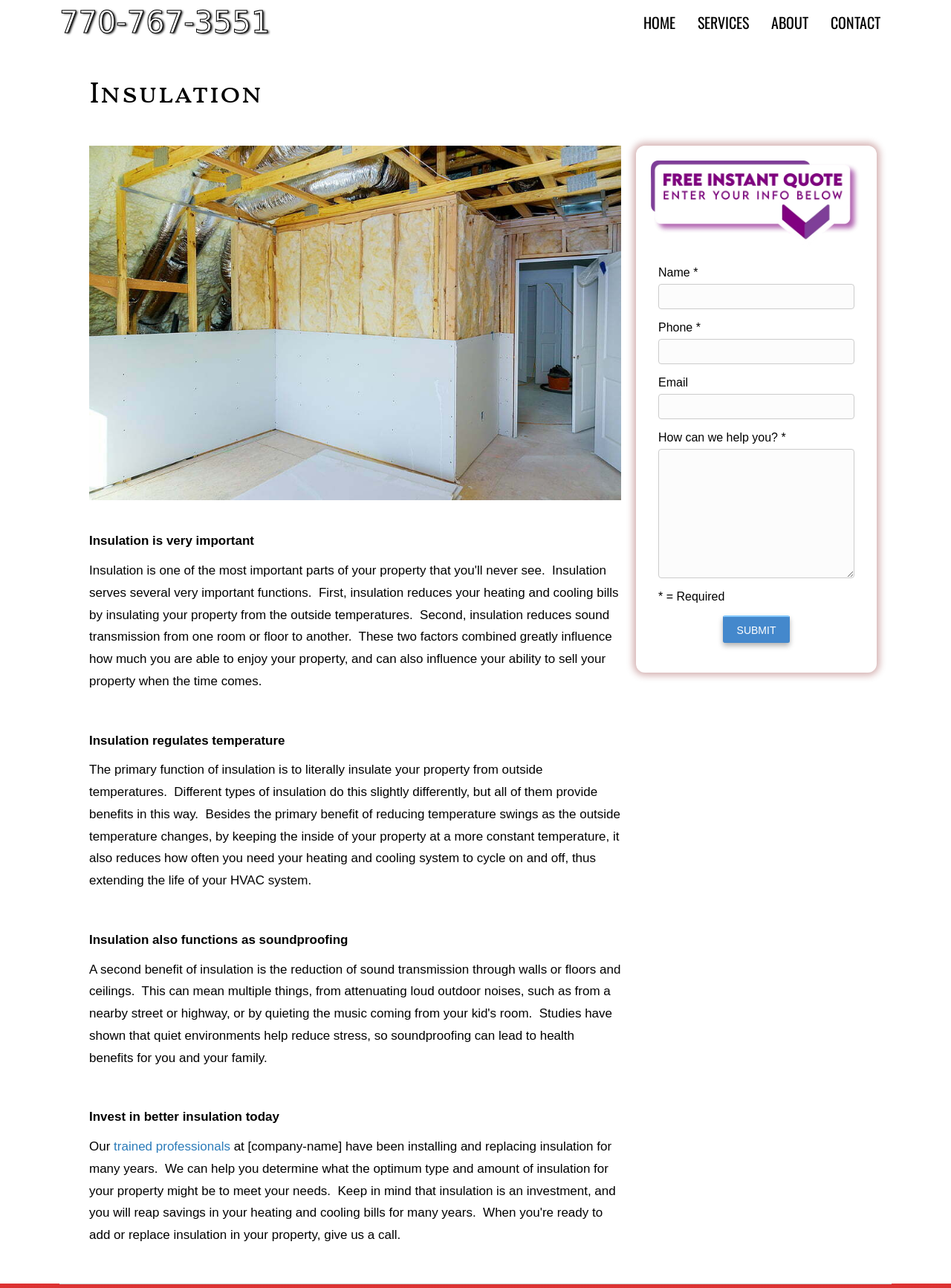What is the primary function of insulation?
Answer briefly with a single word or phrase based on the image.

Regulate temperature